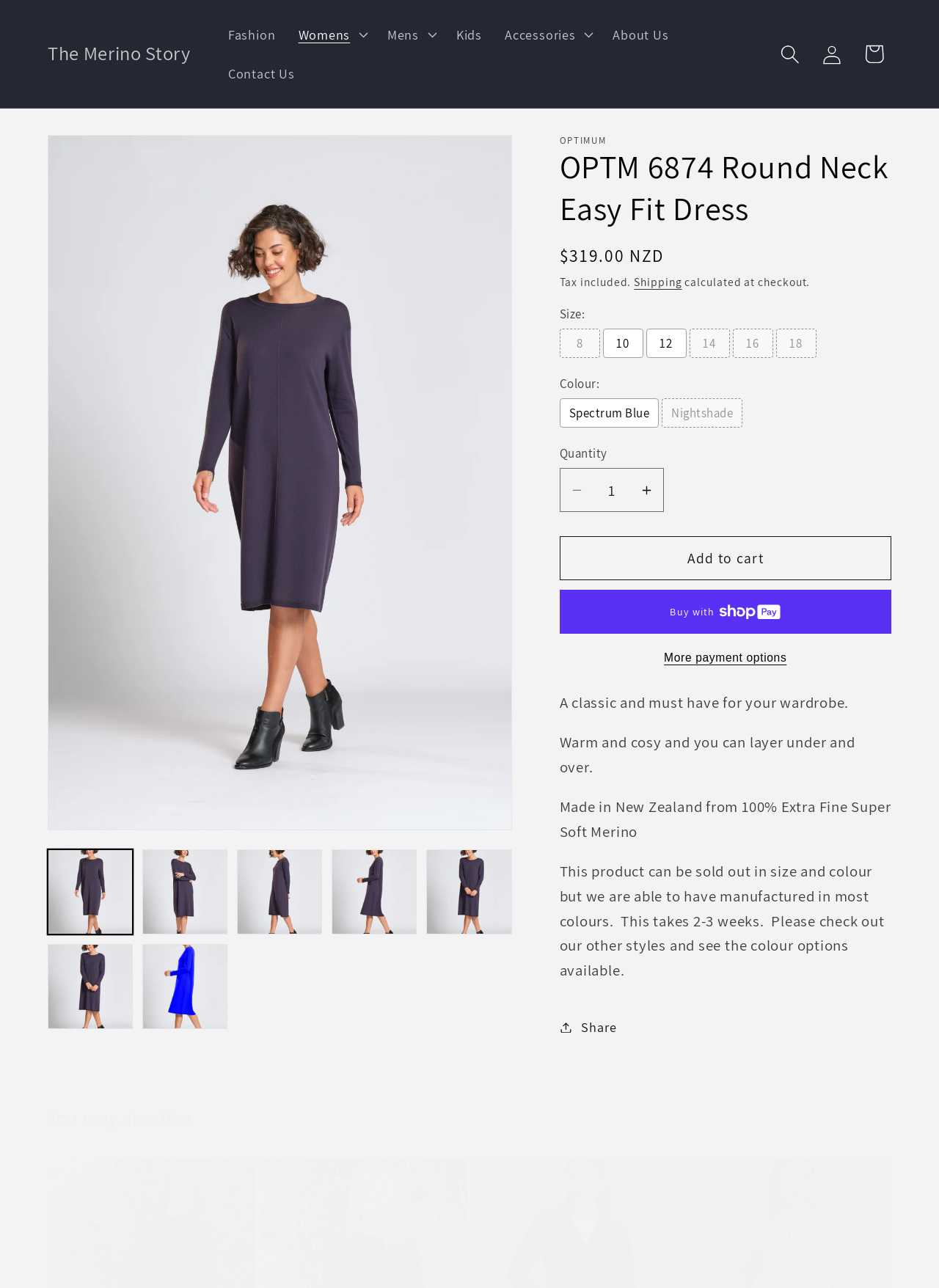Predict the bounding box coordinates of the area that should be clicked to accomplish the following instruction: "View product information". The bounding box coordinates should consist of four float numbers between 0 and 1, i.e., [left, top, right, bottom].

[0.05, 0.104, 0.173, 0.139]